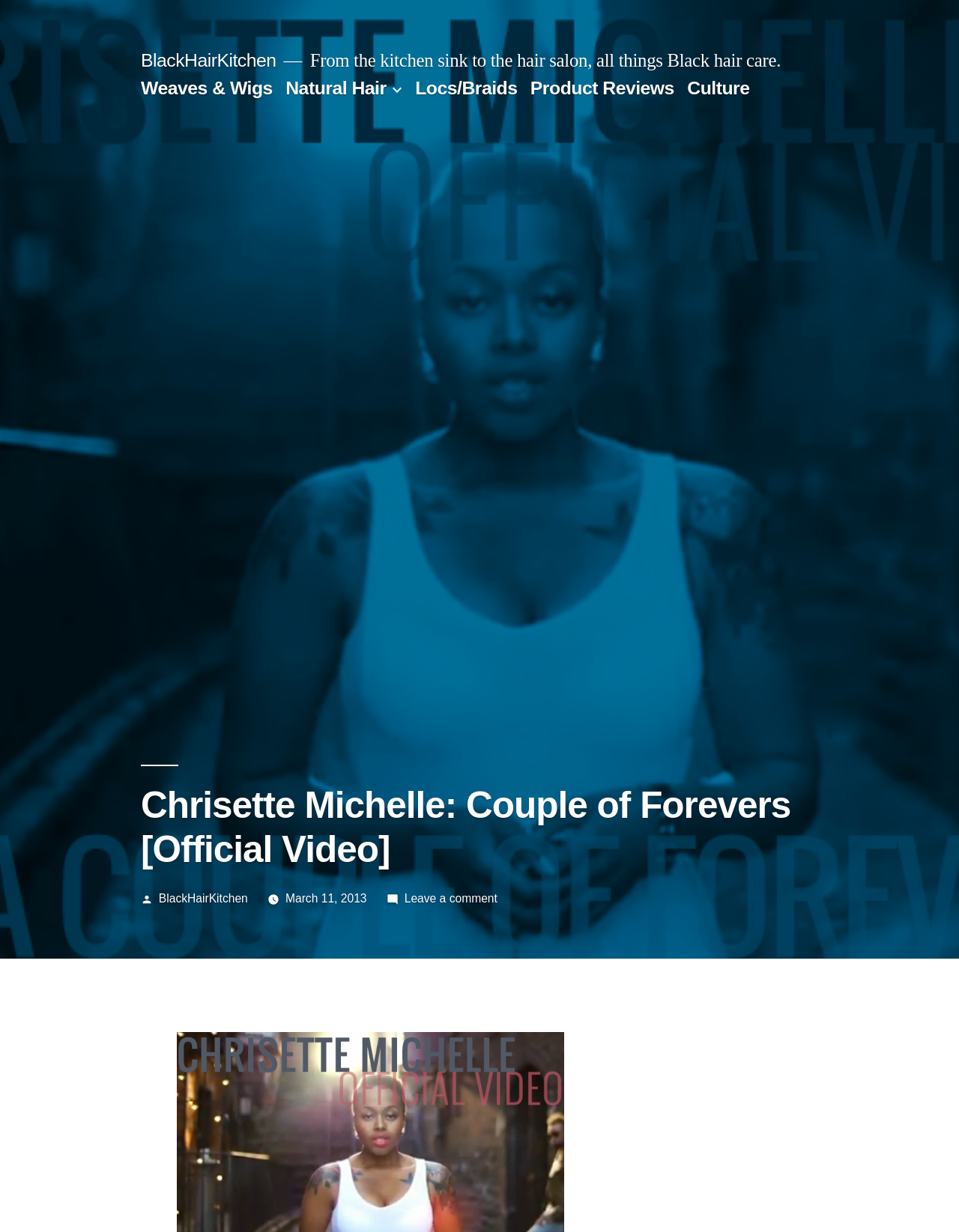Please locate the bounding box coordinates of the element that needs to be clicked to achieve the following instruction: "Leave a comment on Chrisette Michelle: Couple of Forevers [Official Video]". The coordinates should be four float numbers between 0 and 1, i.e., [left, top, right, bottom].

[0.422, 0.724, 0.519, 0.734]